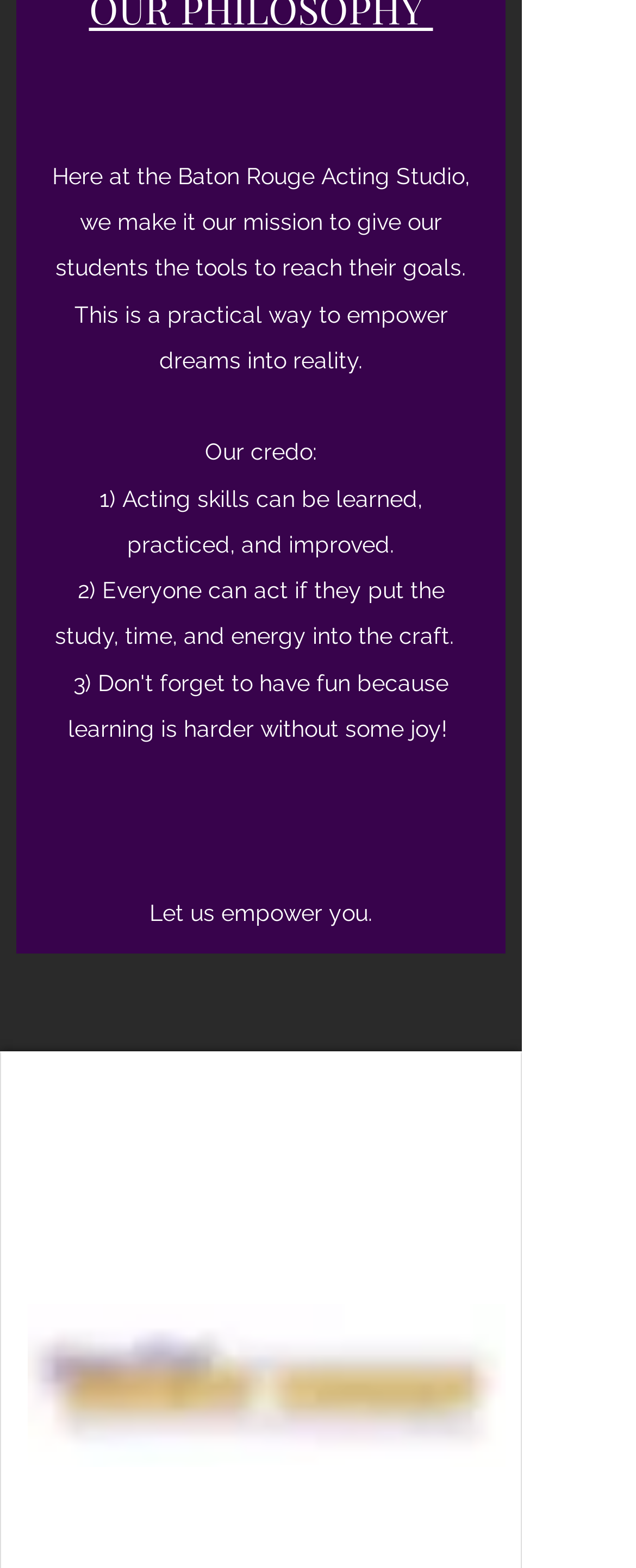Using details from the image, please answer the following question comprehensively:
How many social media links are available?

The social media links are mentioned in the list element with ID 93, which contains four link elements with IDs 125, 126, 127, and 128, corresponding to Facebook, YouTube, TikTok, and Instagram respectively. Therefore, the answer is '4'.